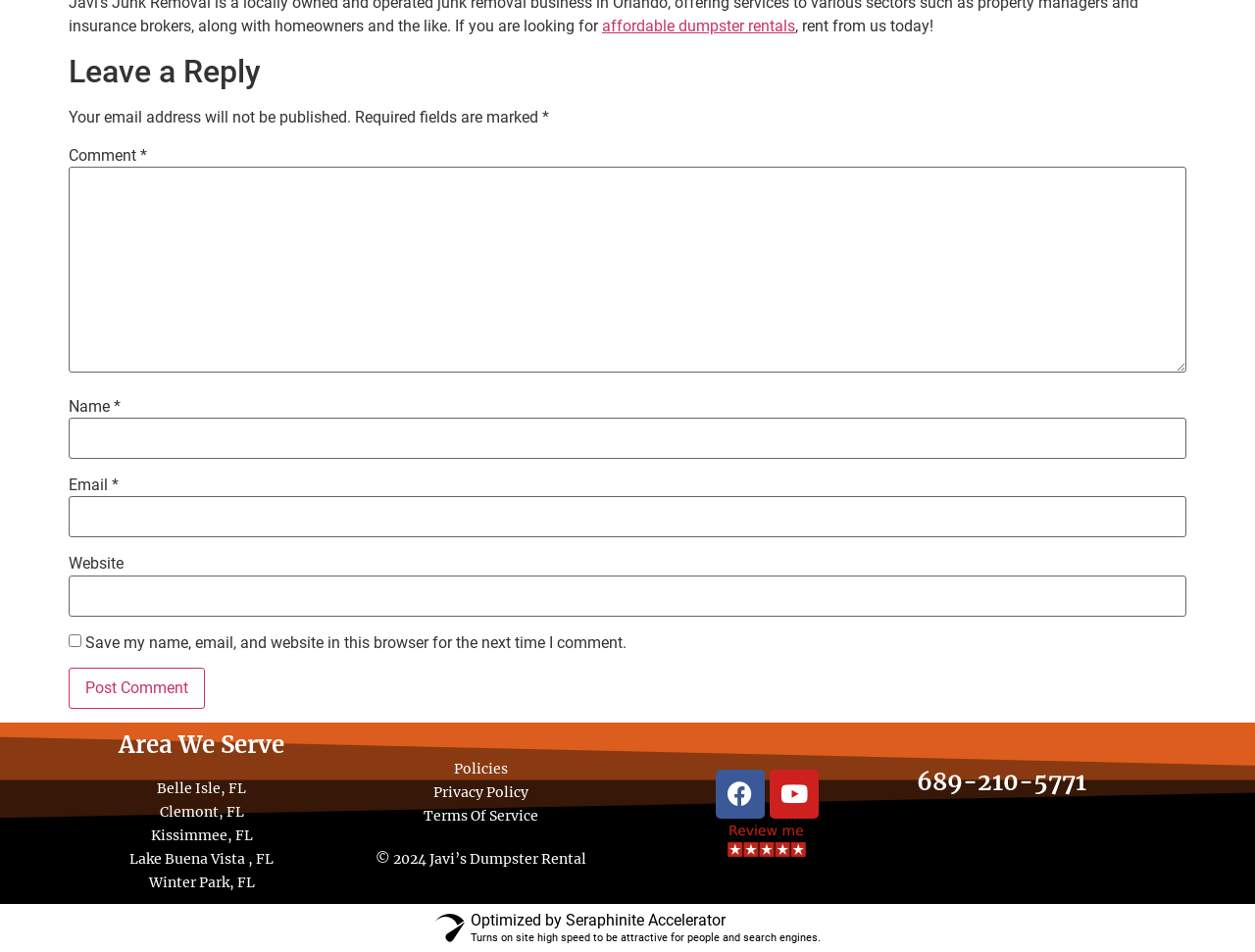Find the bounding box coordinates for the element that must be clicked to complete the instruction: "Click on 'Post Comment'". The coordinates should be four float numbers between 0 and 1, indicated as [left, top, right, bottom].

[0.055, 0.702, 0.163, 0.745]